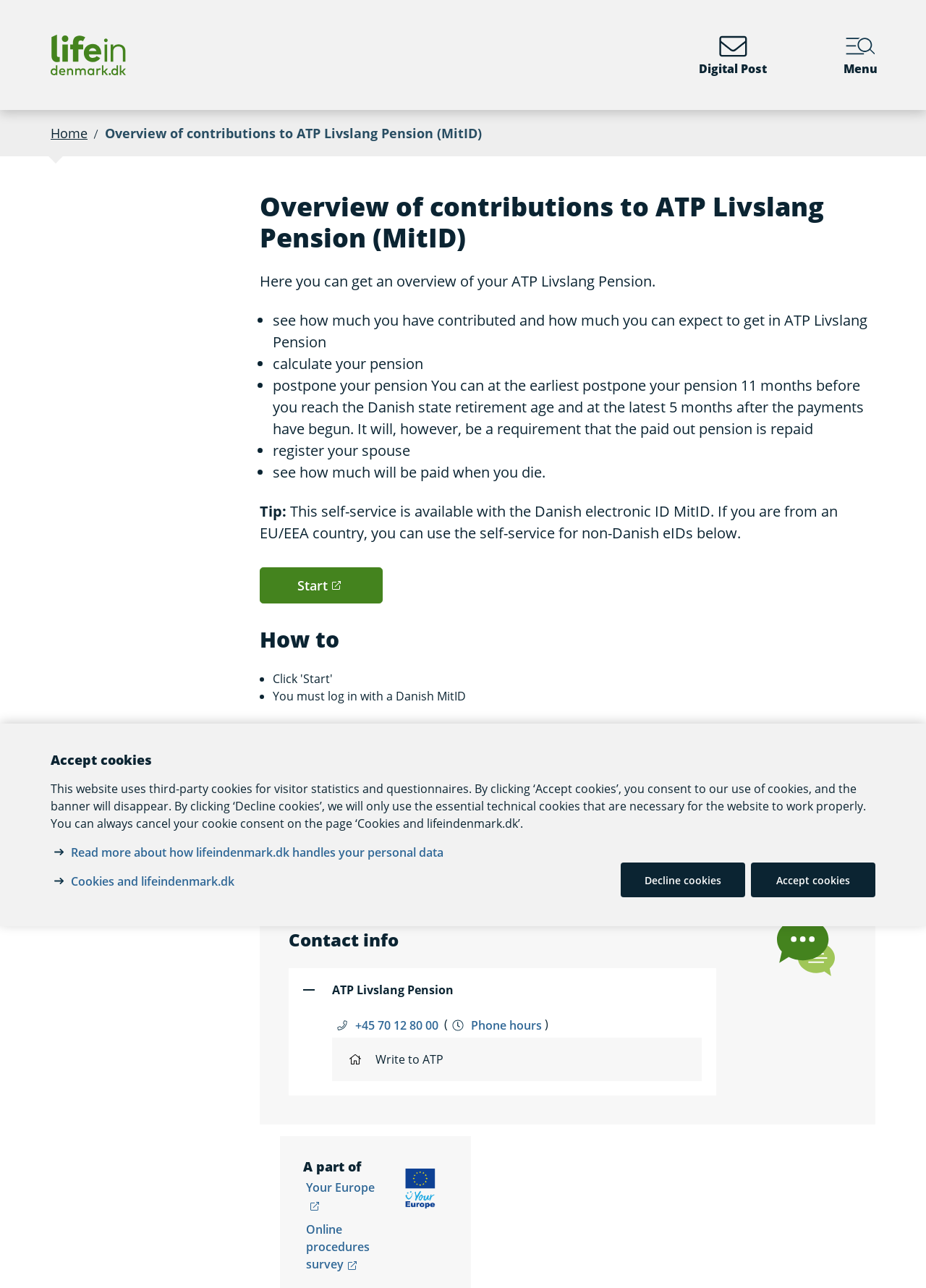Identify the coordinates of the bounding box for the element that must be clicked to accomplish the instruction: "Click the 'Start' button".

[0.28, 0.441, 0.413, 0.469]